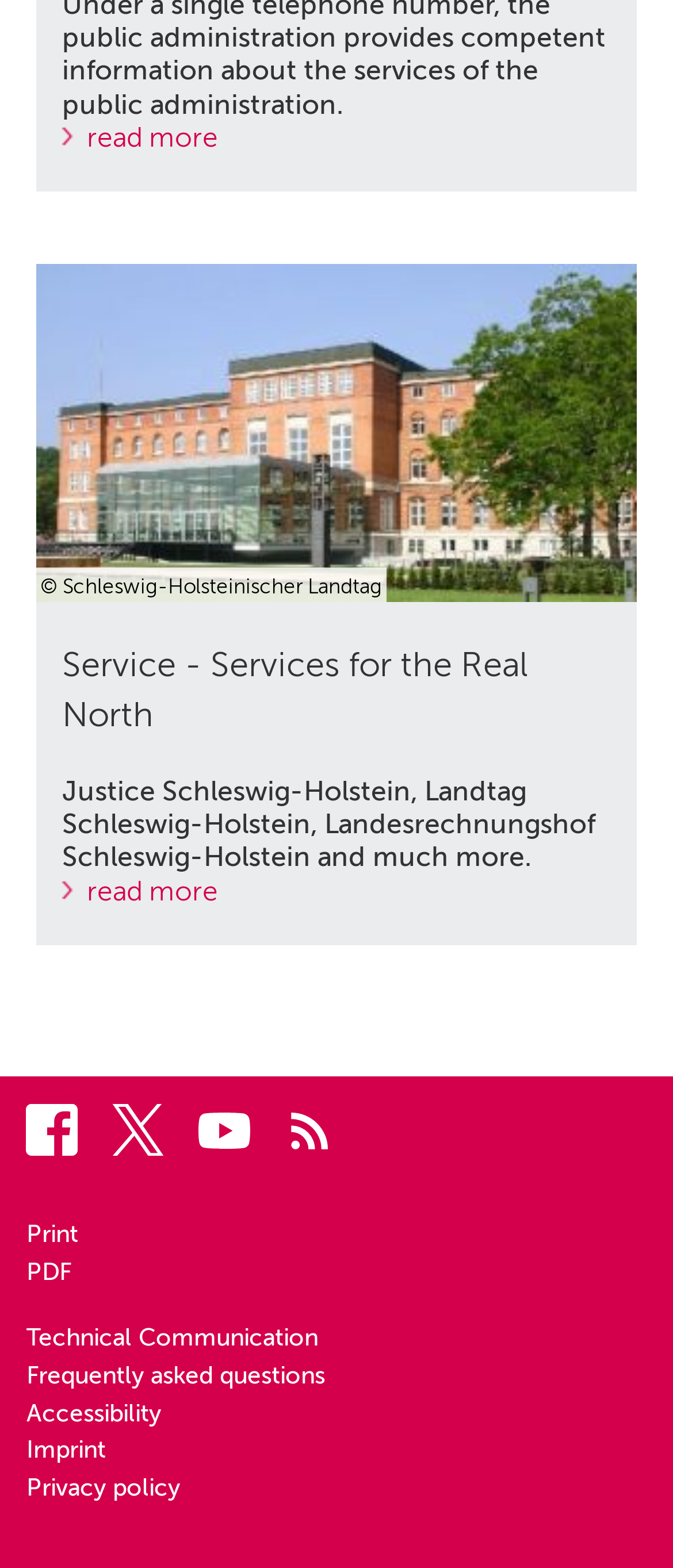Show the bounding box coordinates for the element that needs to be clicked to execute the following instruction: "go to homepage". Provide the coordinates in the form of four float numbers between 0 and 1, i.e., [left, top, right, bottom].

[0.053, 0.168, 0.947, 0.384]